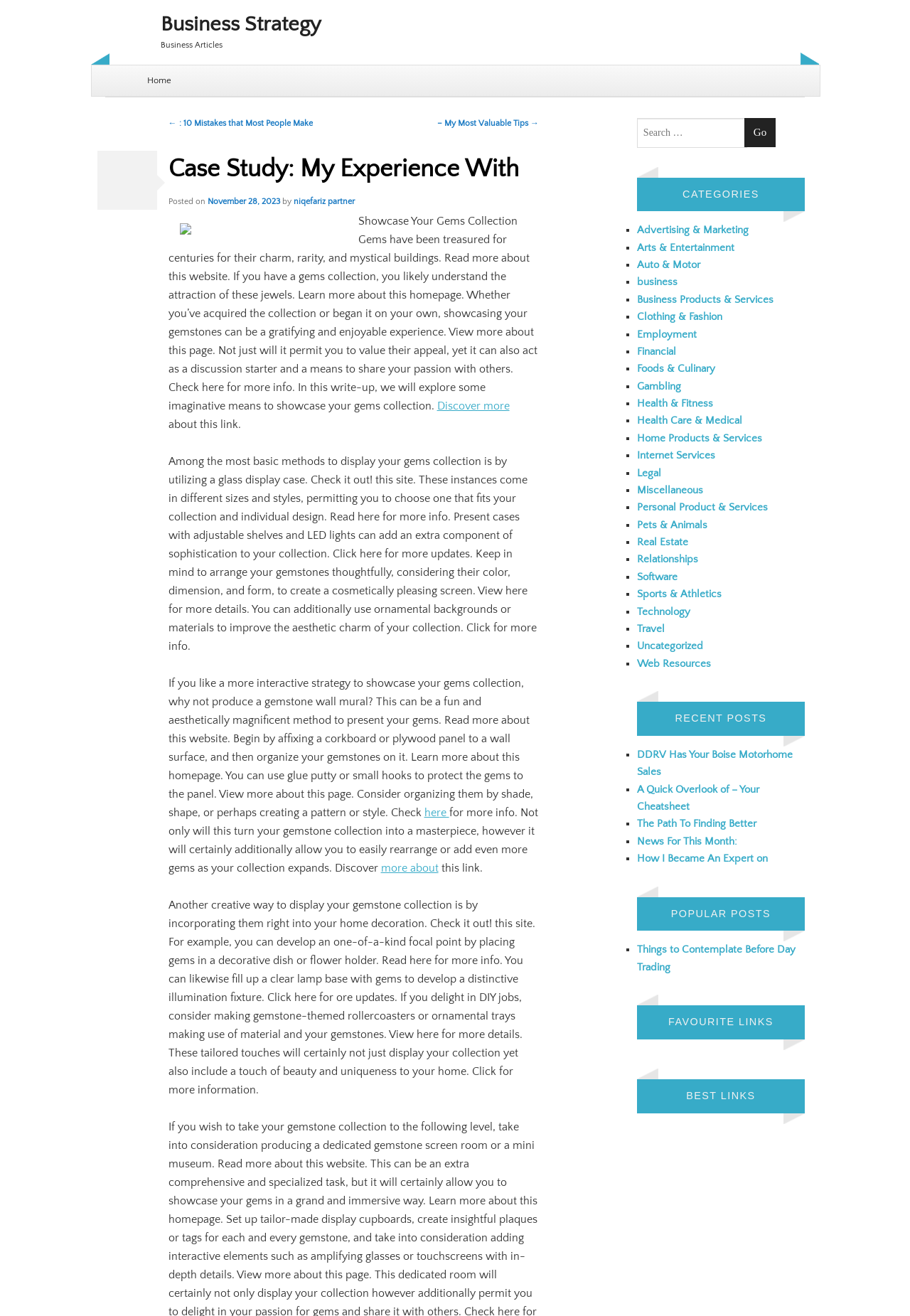Identify the bounding box coordinates of the region that needs to be clicked to carry out this instruction: "Discover more about this link". Provide these coordinates as four float numbers ranging from 0 to 1, i.e., [left, top, right, bottom].

[0.48, 0.304, 0.56, 0.313]